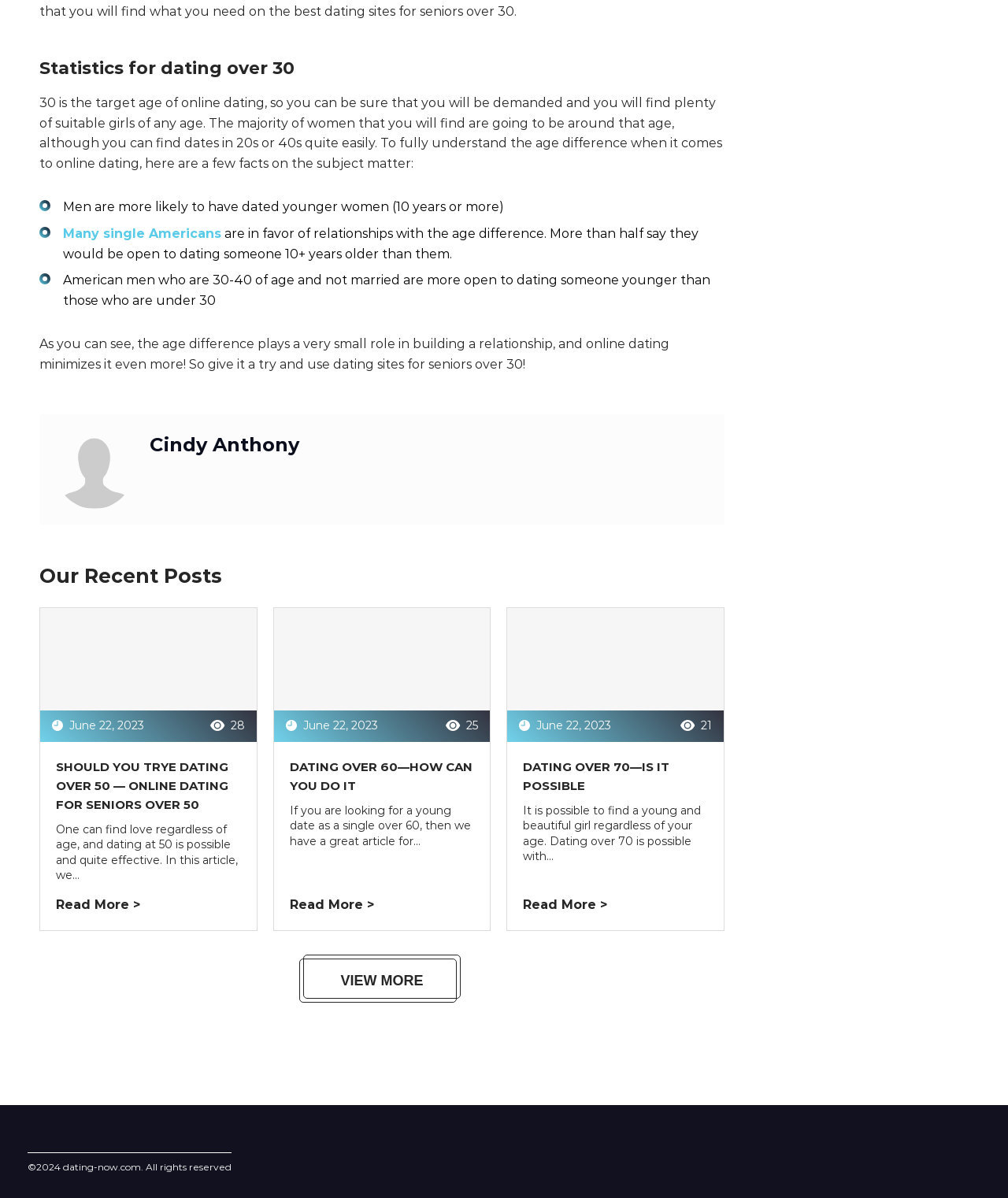Bounding box coordinates are specified in the format (top-left x, top-left y, bottom-right x, bottom-right y). All values are floating point numbers bounded between 0 and 1. Please provide the bounding box coordinate of the region this sentence describes: parent_node: June 22, 2023

[0.503, 0.507, 0.718, 0.619]